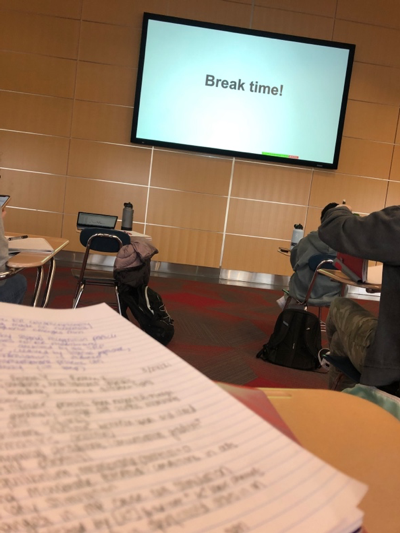What is the student doing with their notes?
Based on the image, give a one-word or short phrase answer.

Studying